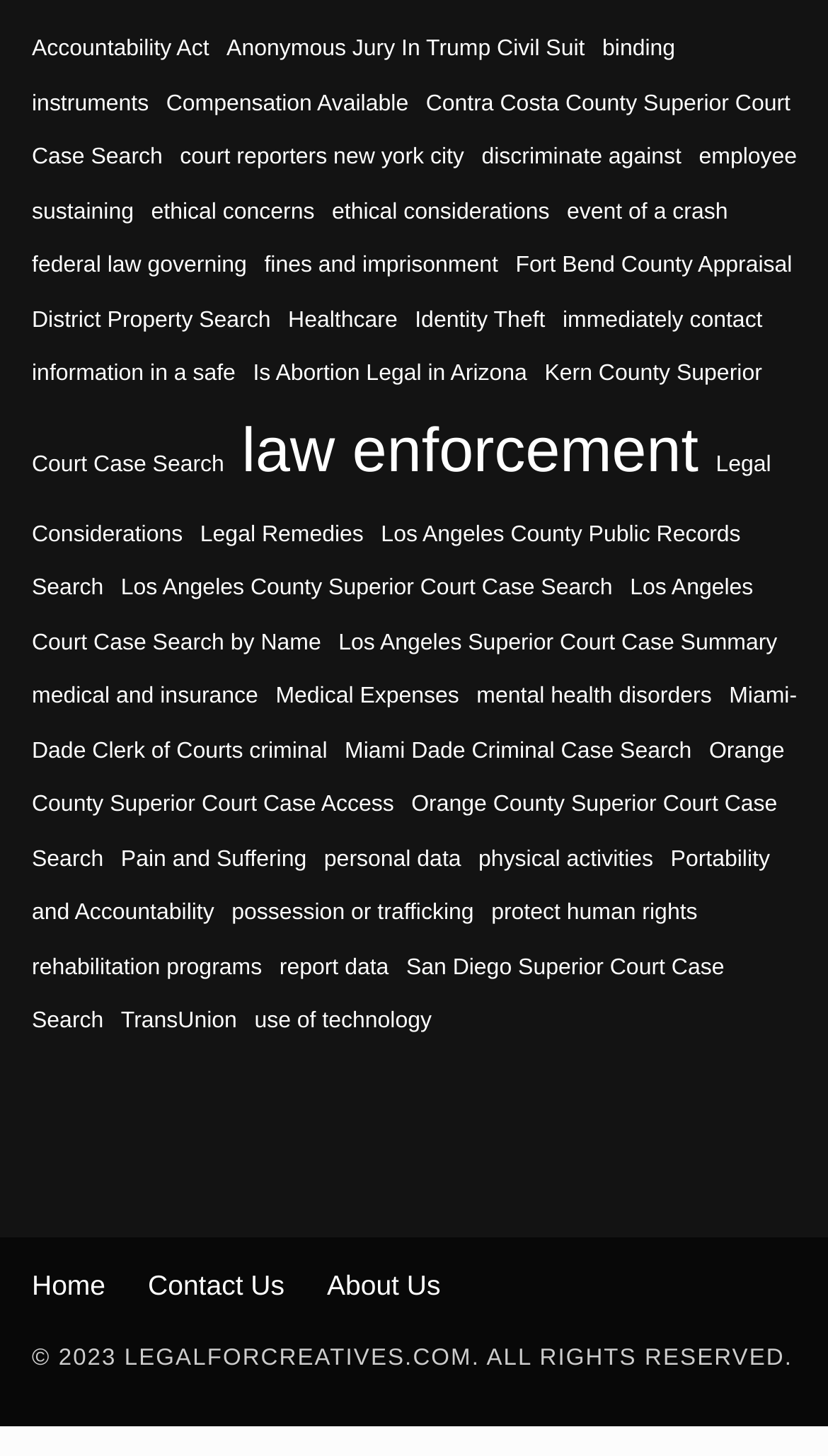Is there a search function on this webpage?
Give a single word or phrase as your answer by examining the image.

No